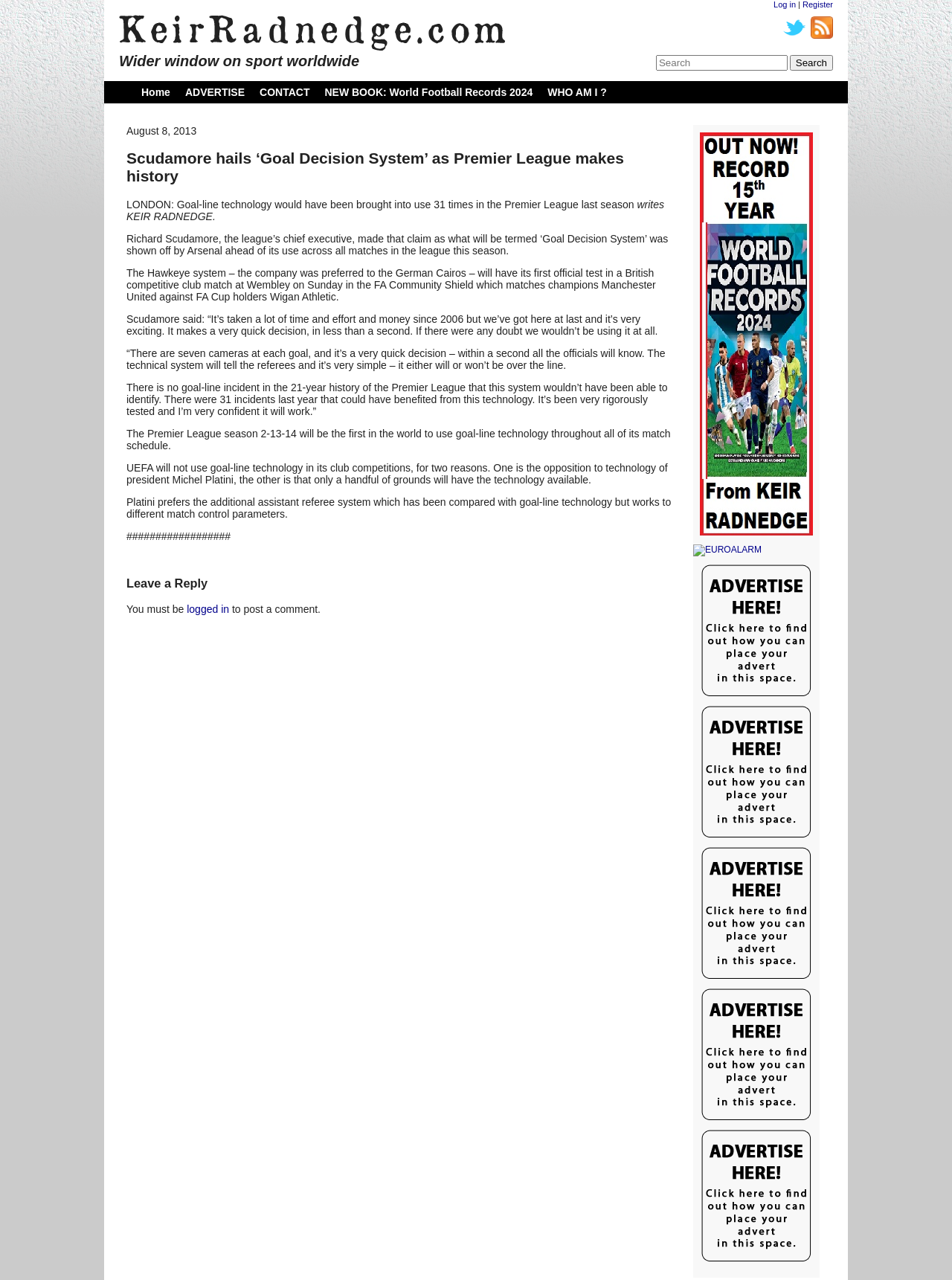Using the information in the image, give a comprehensive answer to the question: 
When will the 'Goal Decision System' be used in the Premier League?

The article states that the 'Goal Decision System' will be used across all matches in the league this season, starting with the FA Community Shield match between Manchester United and Wigan Athletic.